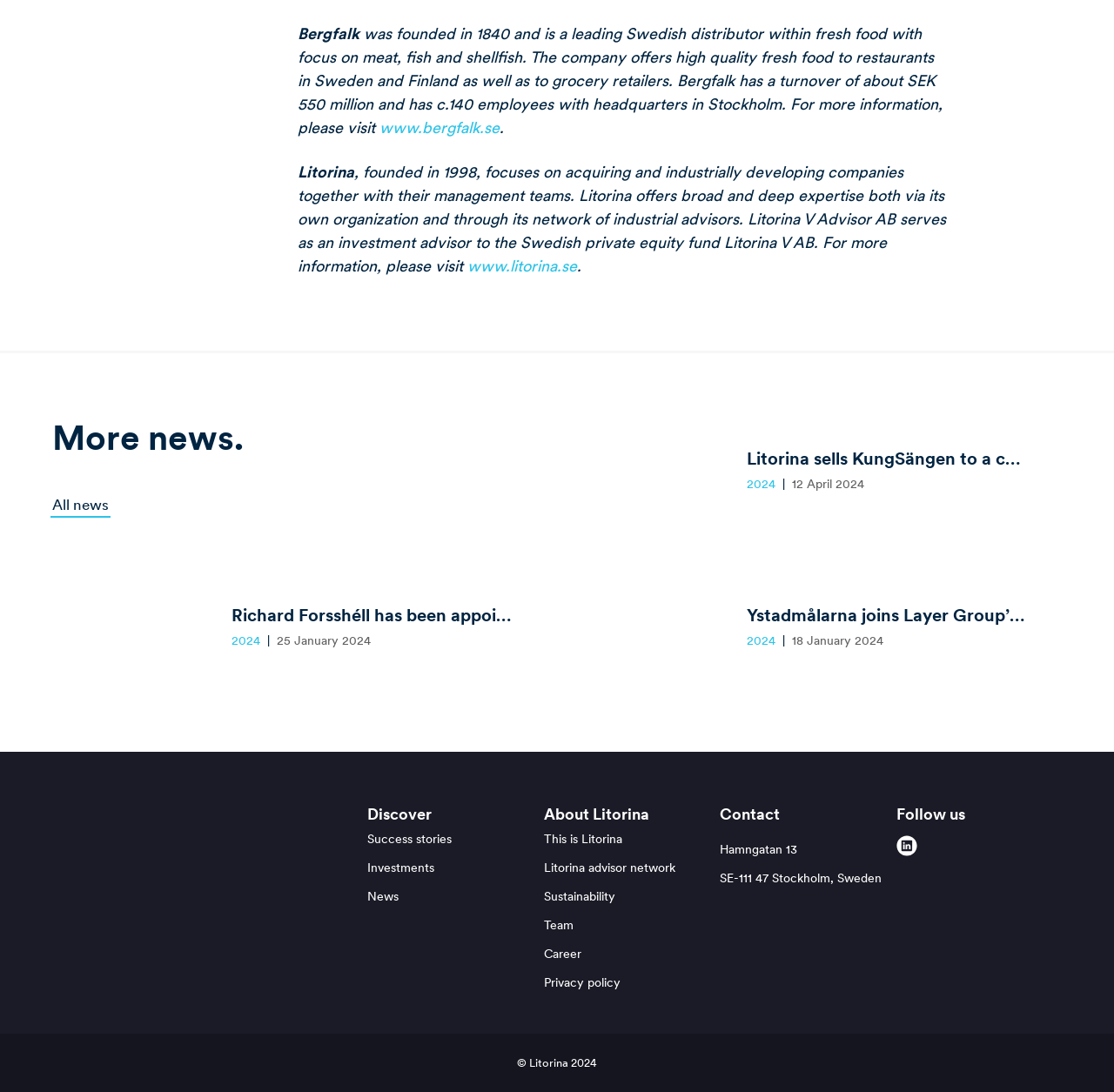How many news links are there on the webpage?
Please answer the question with as much detail and depth as you can.

The answer can be found by counting the number of link elements with news-related text, such as 'Litorina sells KungSängen to a consortium', 'Richard Forsshéll has been appointed new CEO of Brödernas', 'Ystadmålarna joins Layer Group’s subsidiary Stoby Måleri', and 'More news'.